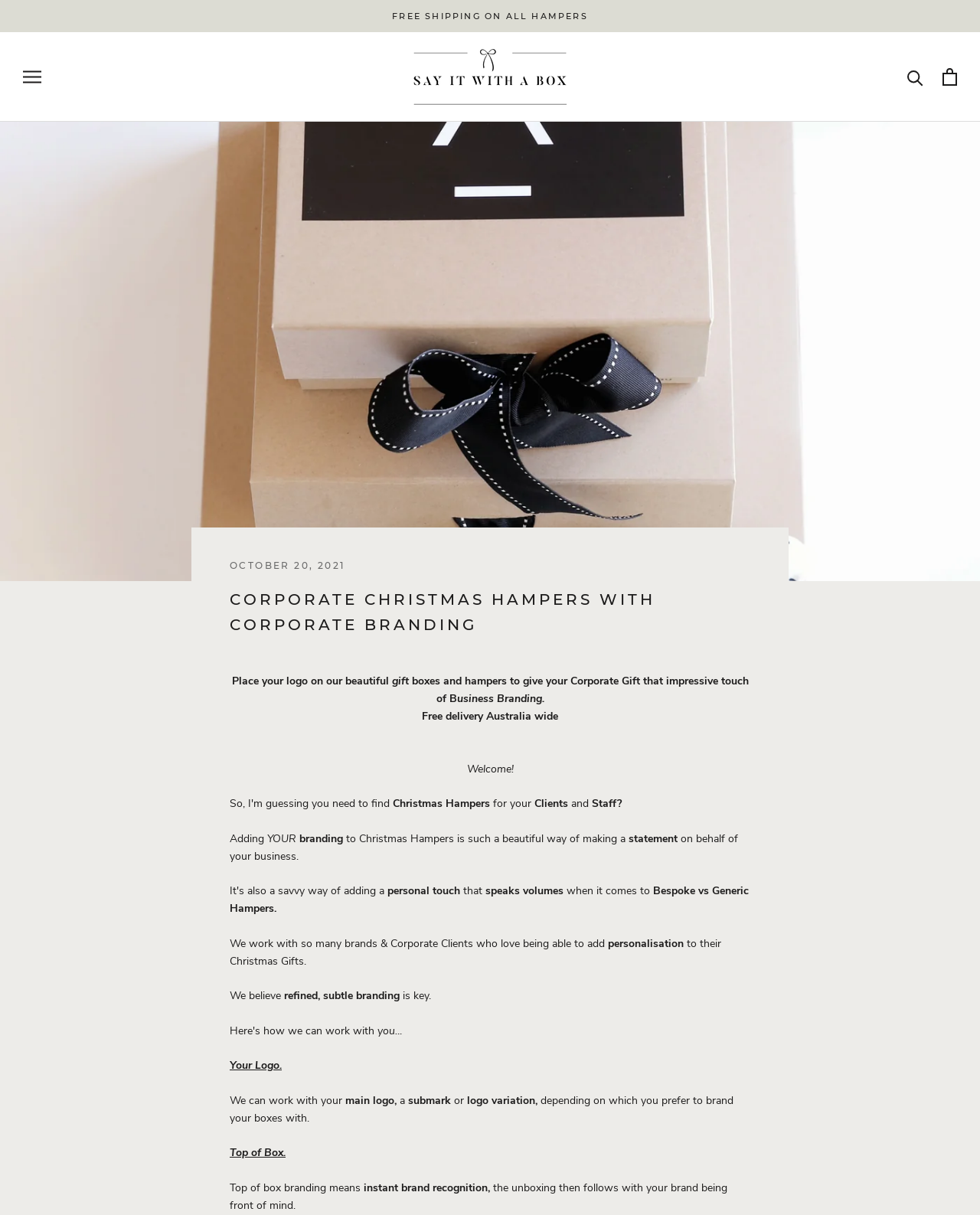Using the description "aria-label="Search"", predict the bounding box of the relevant HTML element.

[0.926, 0.057, 0.942, 0.07]